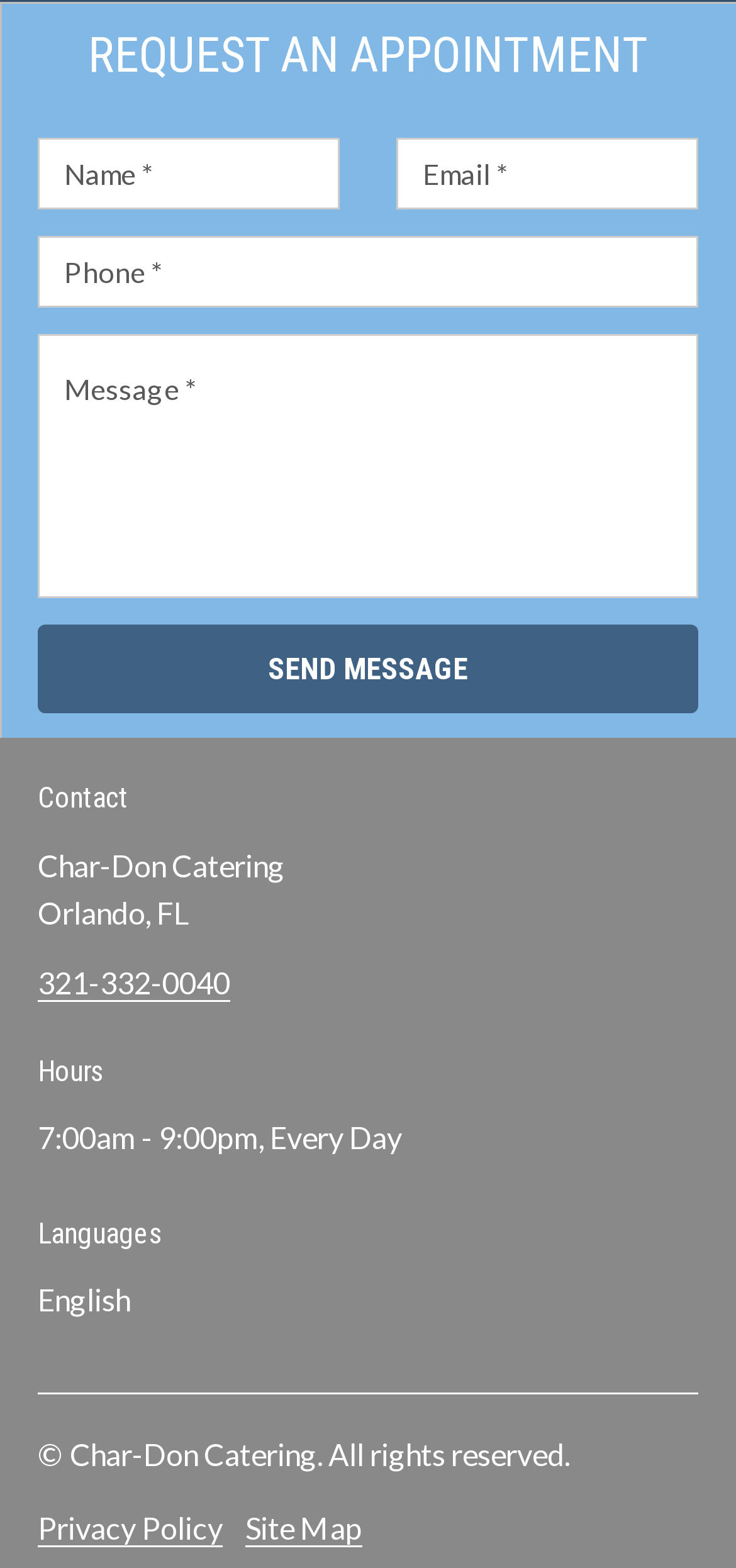From the element description: "321-332-0040", extract the bounding box coordinates of the UI element. The coordinates should be expressed as four float numbers between 0 and 1, in the order [left, top, right, bottom].

[0.051, 0.615, 0.313, 0.639]